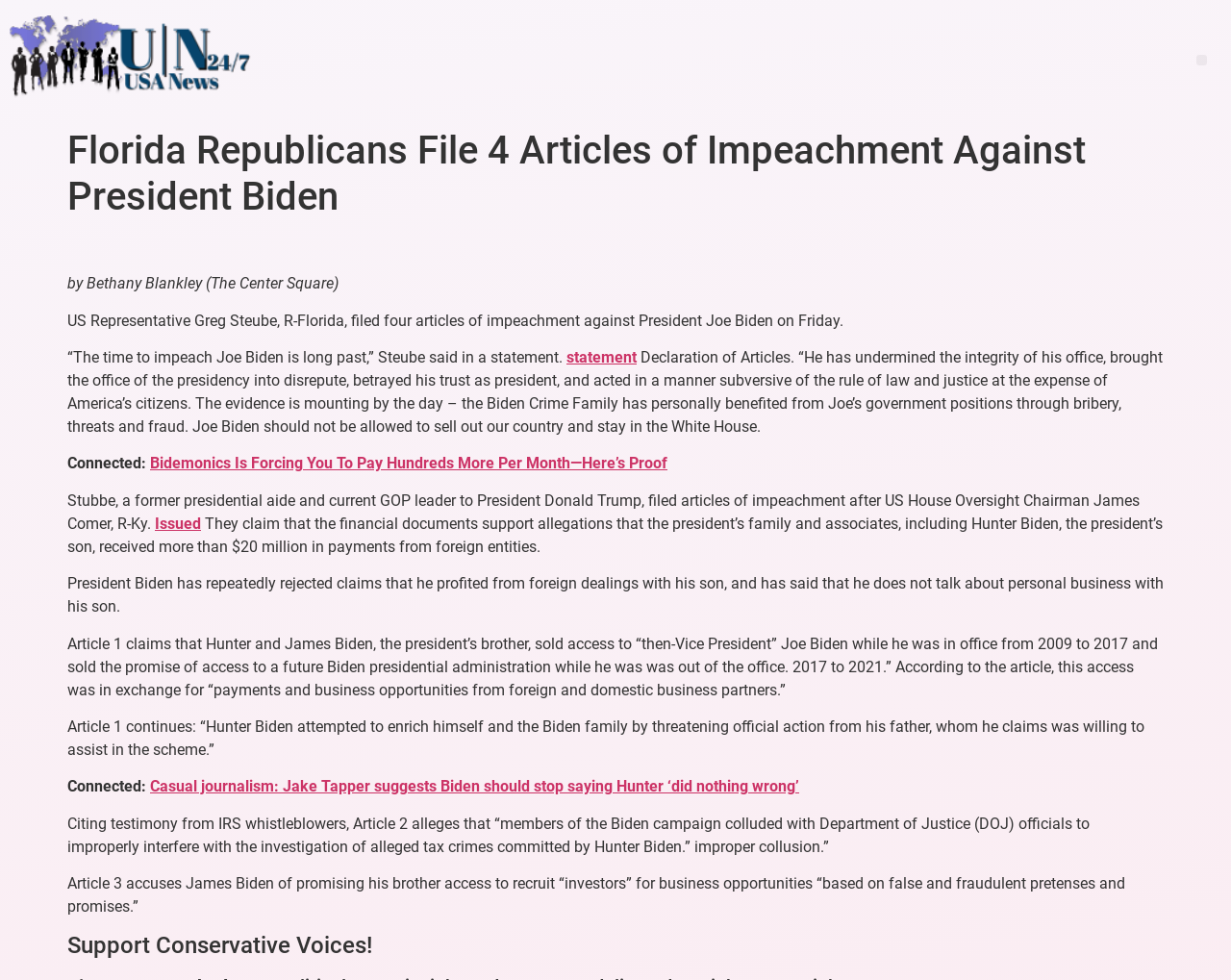Give a one-word or short phrase answer to the question: 
What is the logo of the website?

USA News 24/7 Logo